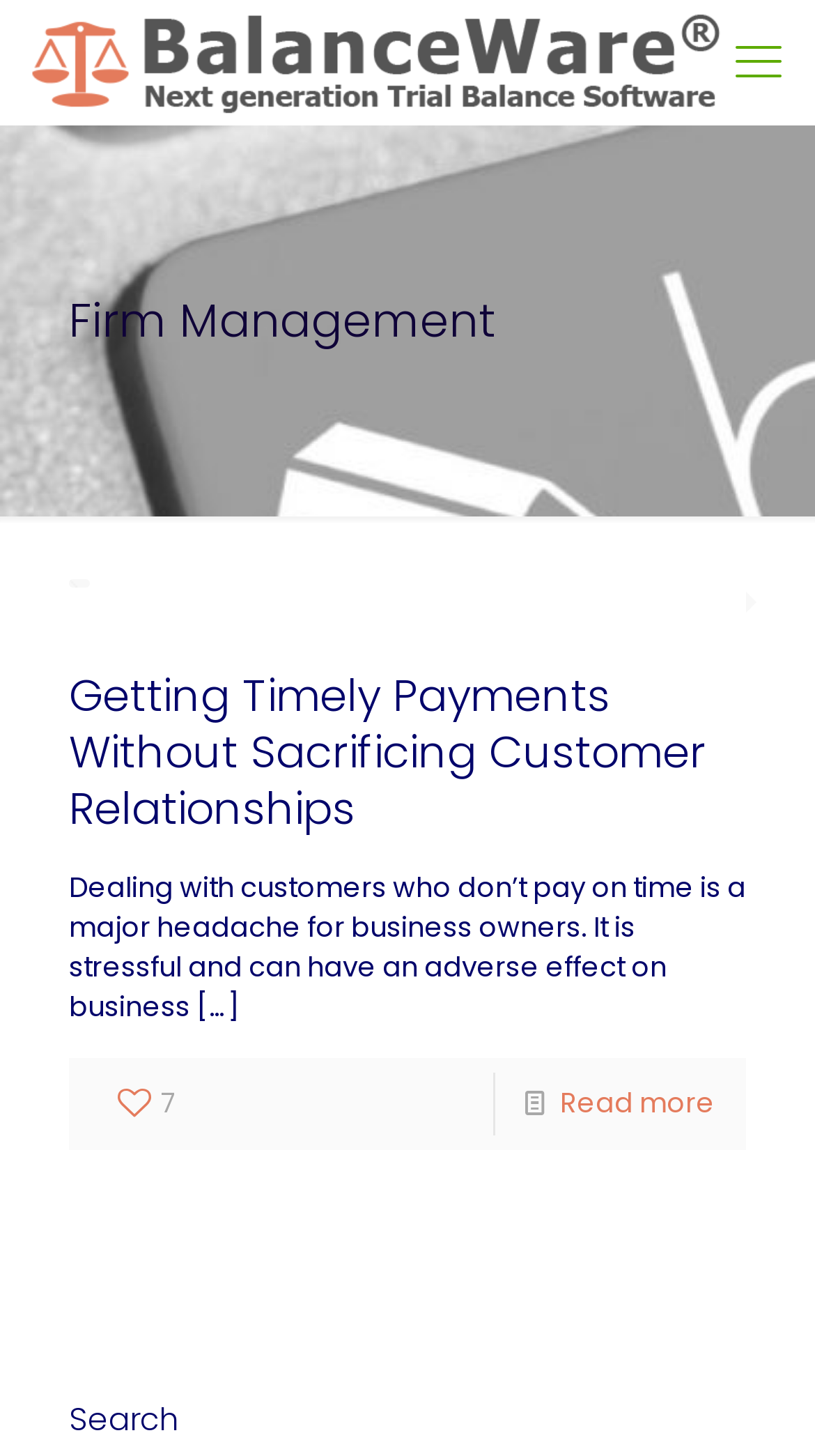Please reply with a single word or brief phrase to the question: 
How many links are there in the top section?

2